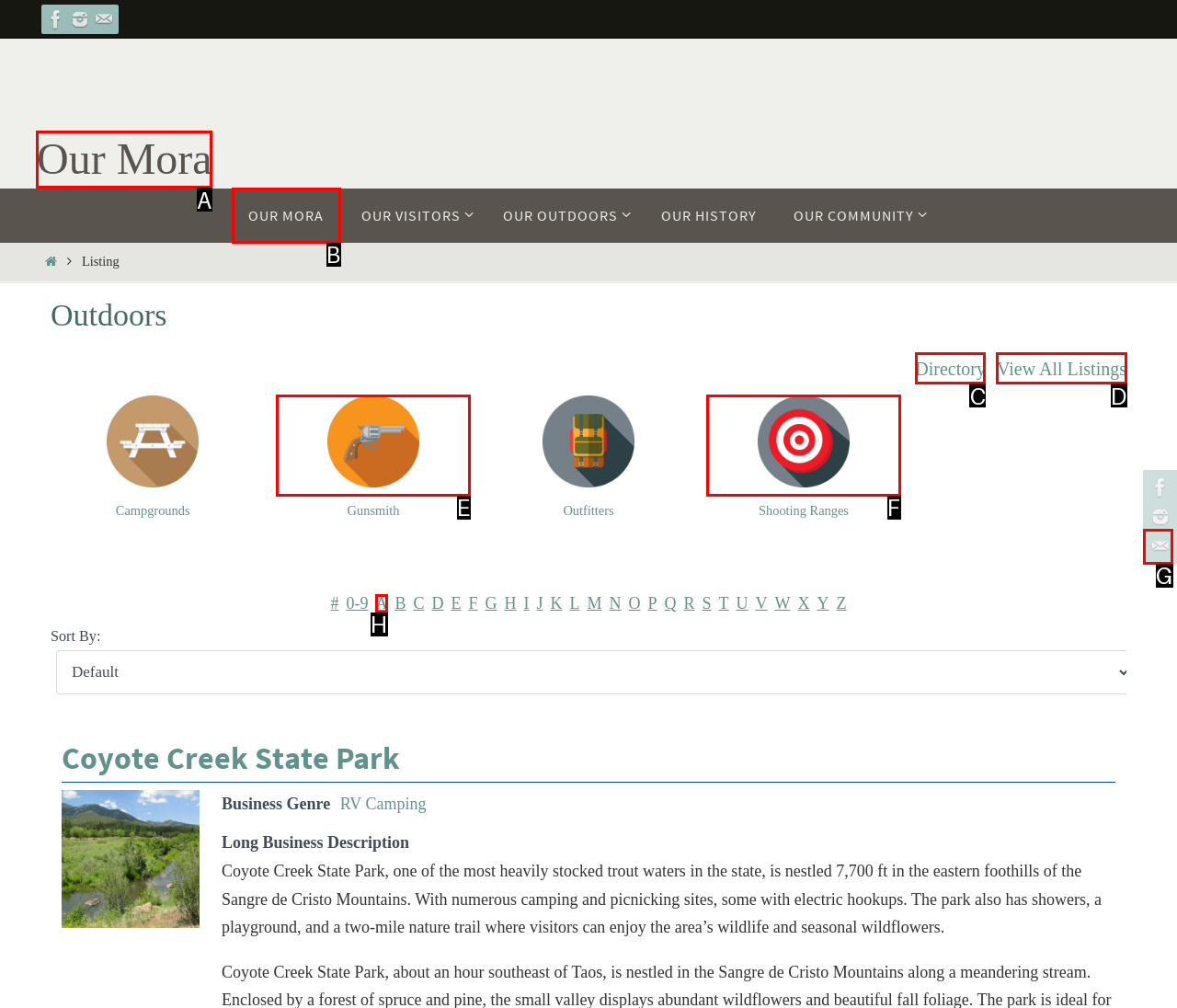Which UI element's letter should be clicked to achieve the task: View Our Mora page
Provide the letter of the correct choice directly.

A